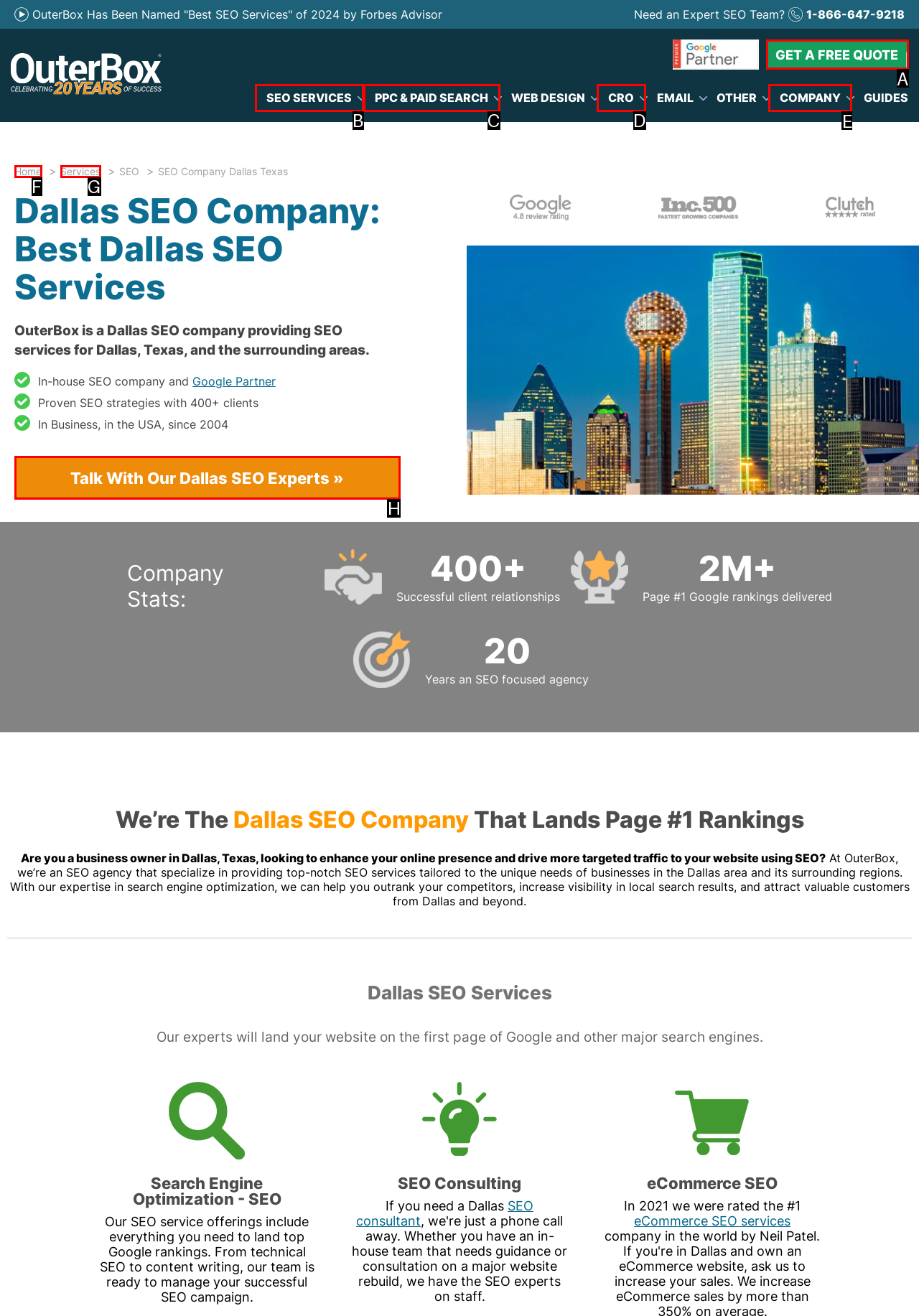Identify the letter of the UI element I need to click to carry out the following instruction: Visit the company page

E